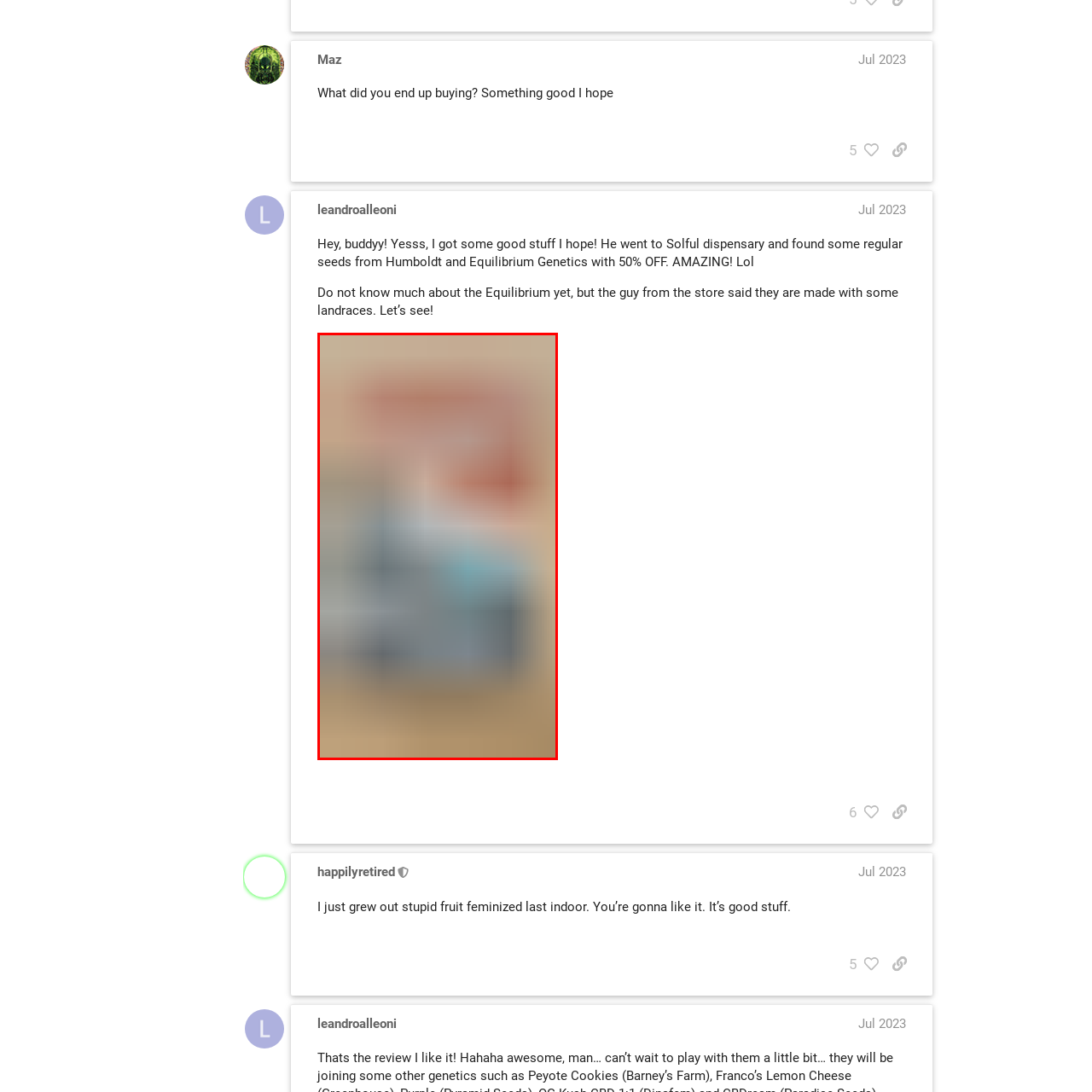Articulate a detailed description of the image enclosed by the red outline.

In this engaging image, we see a vibrant shot of various items placed on a light wooden surface, creating a relaxed and inviting atmosphere. Prominently featured is a collection of colorful cannabis seed packets, specifically identified as coming from Humboldt and Equilibrium Genetics, which hints at an adventurous gardening endeavor. The contrast of the bright packaging with the natural wood enhances the visual appeal. 

Above these items, a bold red text reads "50% OFF", catching the viewer's eye and suggesting a fantastic deal that encourages exploration into the world of growing cannabis. This can be particularly enticing for gardening enthusiasts or those looking to start their own herb garden. The combination of the striking colors and promotional message communicates excitement and the potential for new experiences in cultivation.